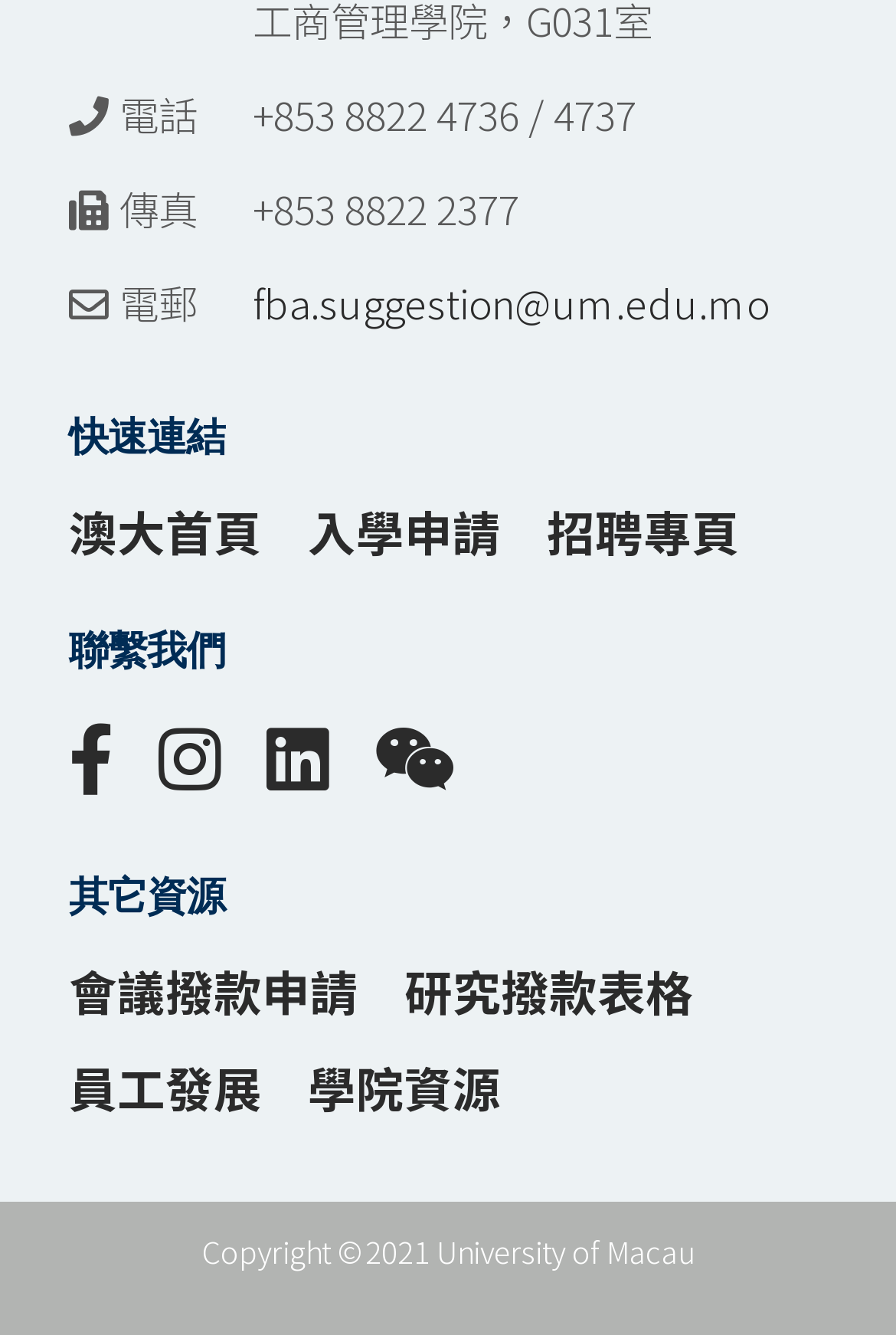Point out the bounding box coordinates of the section to click in order to follow this instruction: "view the meeting reimbursement application".

[0.077, 0.711, 0.4, 0.775]